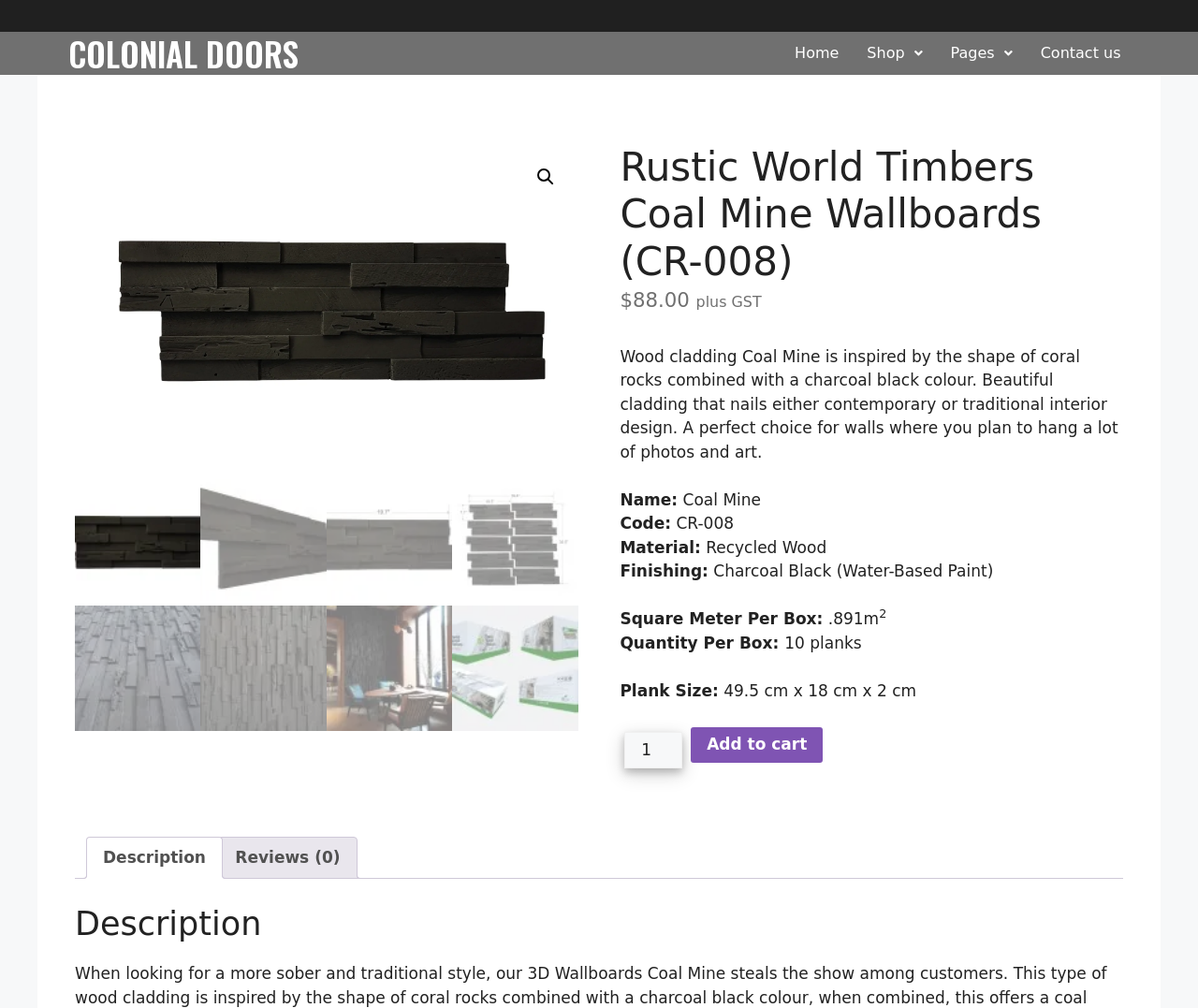Show me the bounding box coordinates of the clickable region to achieve the task as per the instruction: "Click on the 'Home' link".

[0.652, 0.032, 0.712, 0.074]